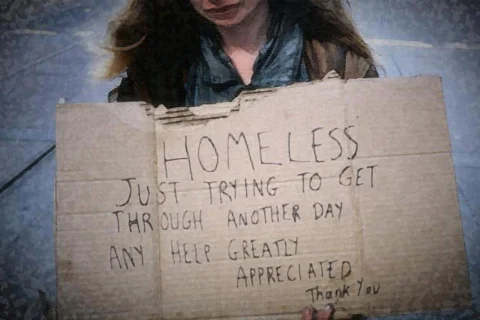What is the background of the image?
Answer the question with a detailed explanation, including all necessary information.

The question asks about the background of the image. Upon examining the image, I found that the background is blurred, which serves to emphasize the focus on the person and their message, drawing the viewer's attention to the individual and their struggles with homelessness.